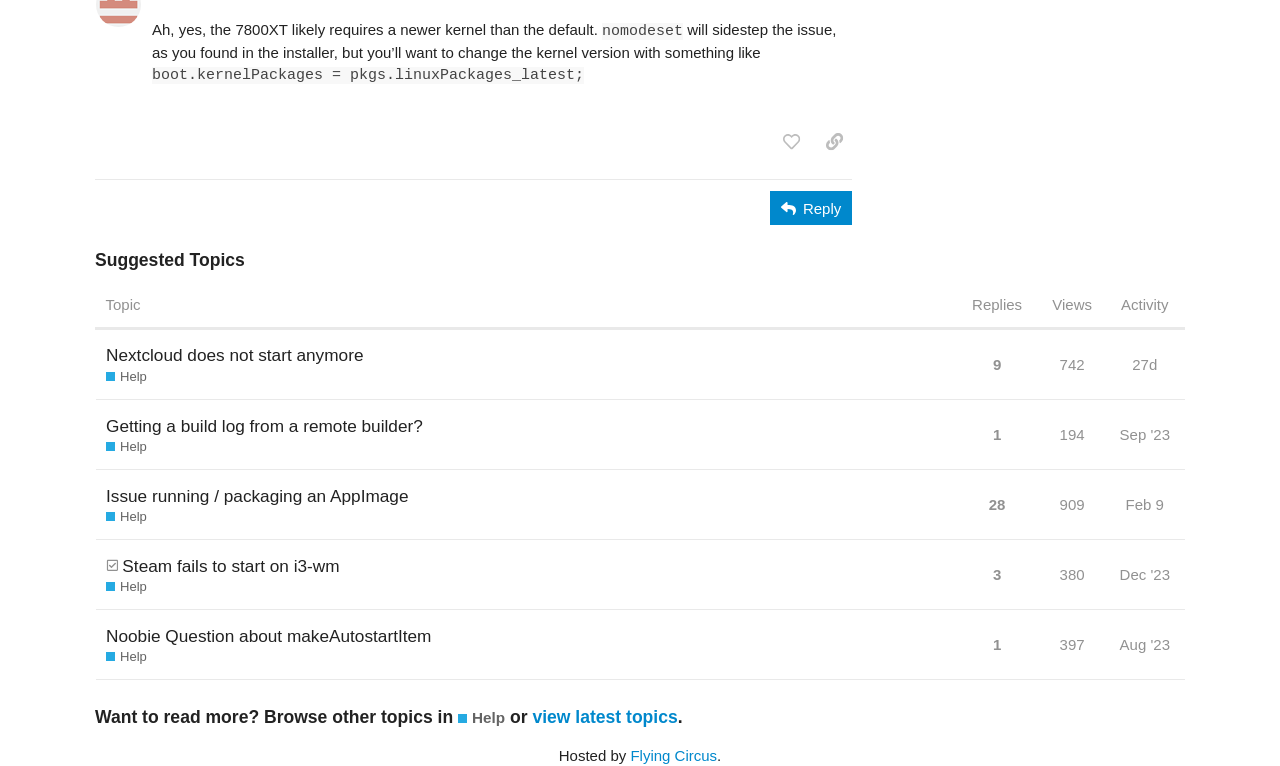Please specify the bounding box coordinates for the clickable region that will help you carry out the instruction: "view suggested topic".

[0.074, 0.323, 0.926, 0.355]